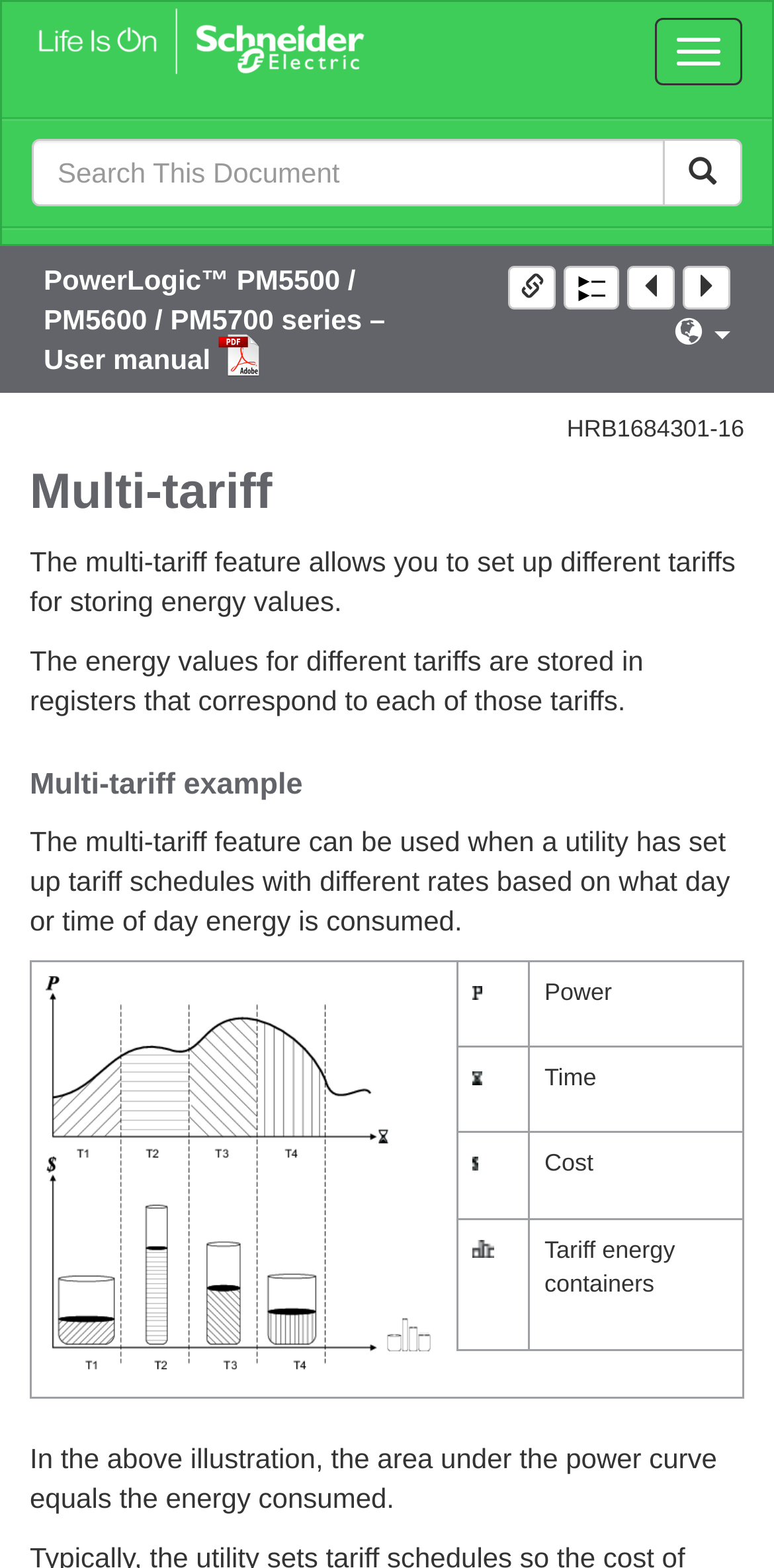Find the UI element described as: "name="term" placeholder="Search This Document"" and predict its bounding box coordinates. Ensure the coordinates are four float numbers between 0 and 1, [left, top, right, bottom].

[0.041, 0.089, 0.859, 0.132]